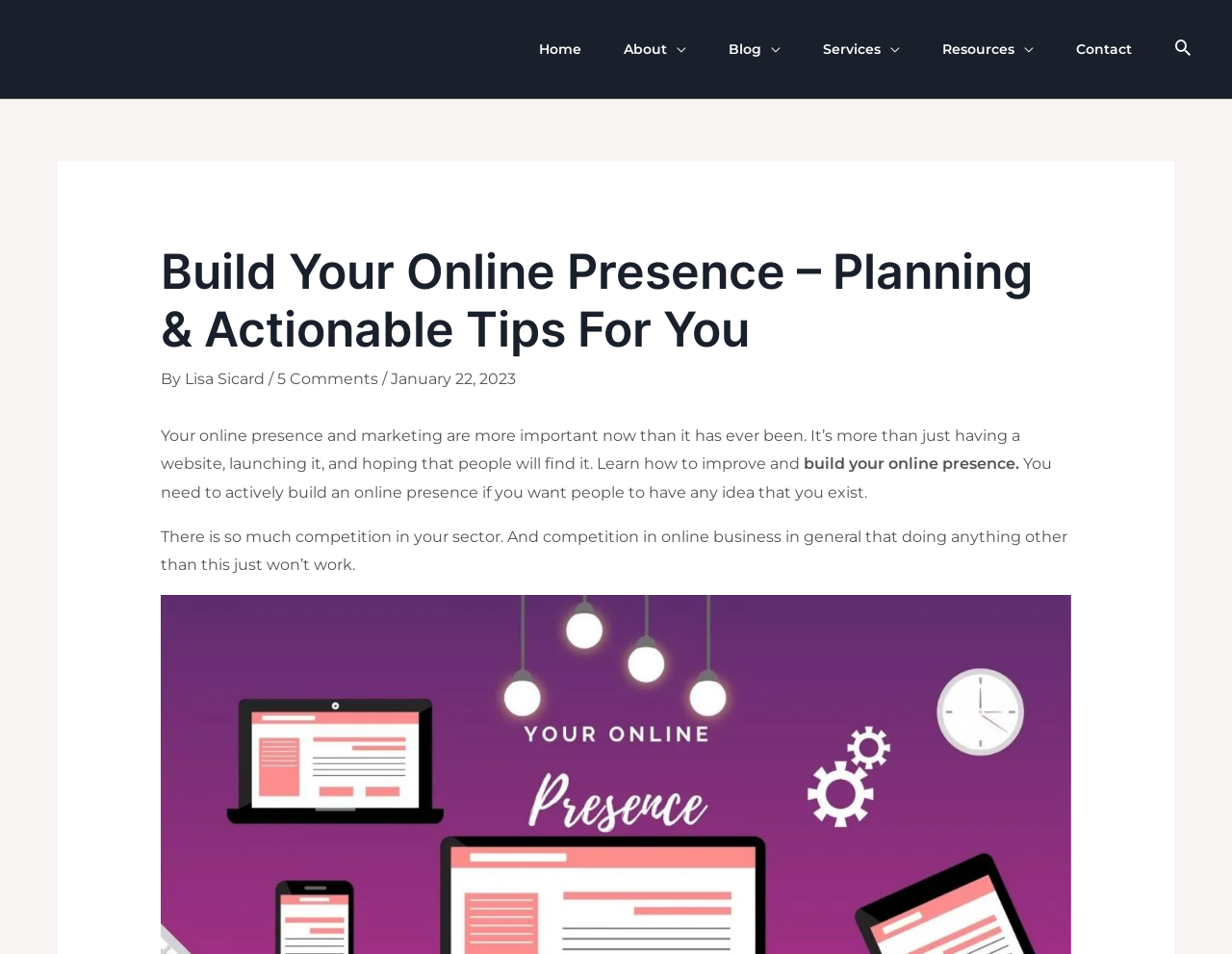Can you find the bounding box coordinates for the element that needs to be clicked to execute this instruction: "view blog posts"? The coordinates should be given as four float numbers between 0 and 1, i.e., [left, top, right, bottom].

[0.574, 0.016, 0.651, 0.087]